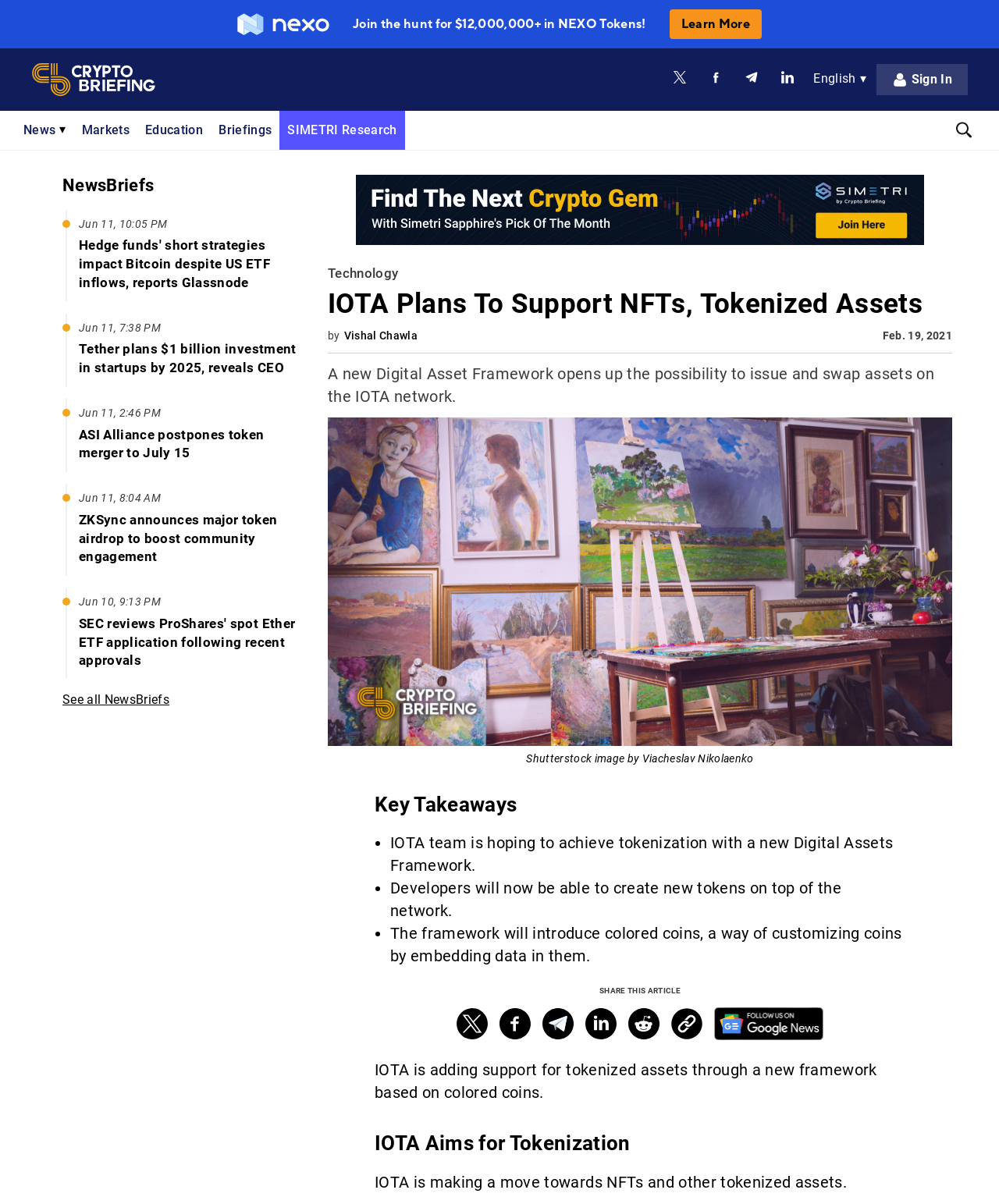Identify the bounding box coordinates of the region I need to click to complete this instruction: "Open Hedge funds' short strategies impact Bitcoin despite US ETF inflows, reports Glassnode".

[0.067, 0.174, 0.297, 0.251]